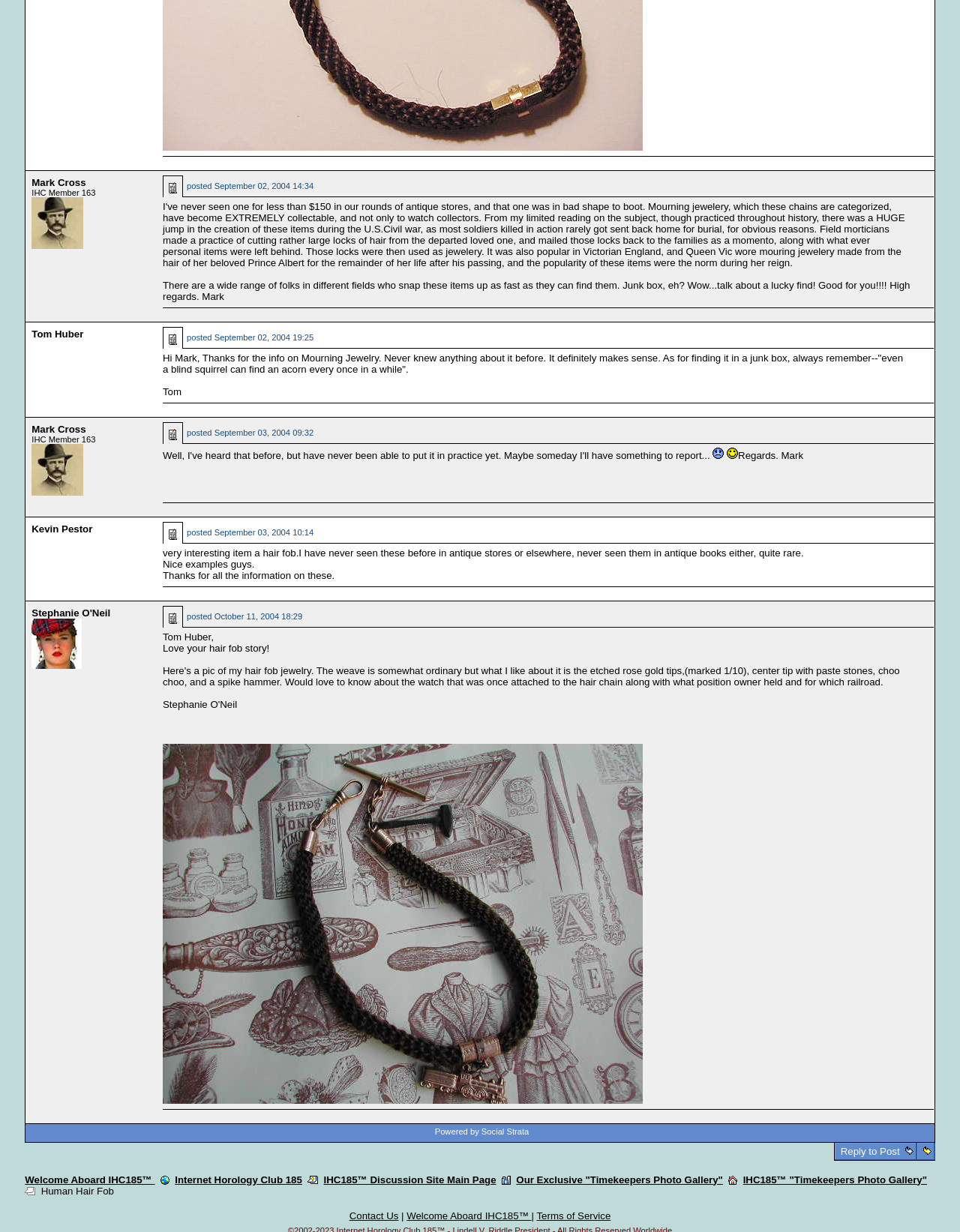Please identify the bounding box coordinates of the clickable element to fulfill the following instruction: "Read the post from Mark Cross". The coordinates should be four float numbers between 0 and 1, i.e., [left, top, right, bottom].

[0.17, 0.227, 0.948, 0.245]